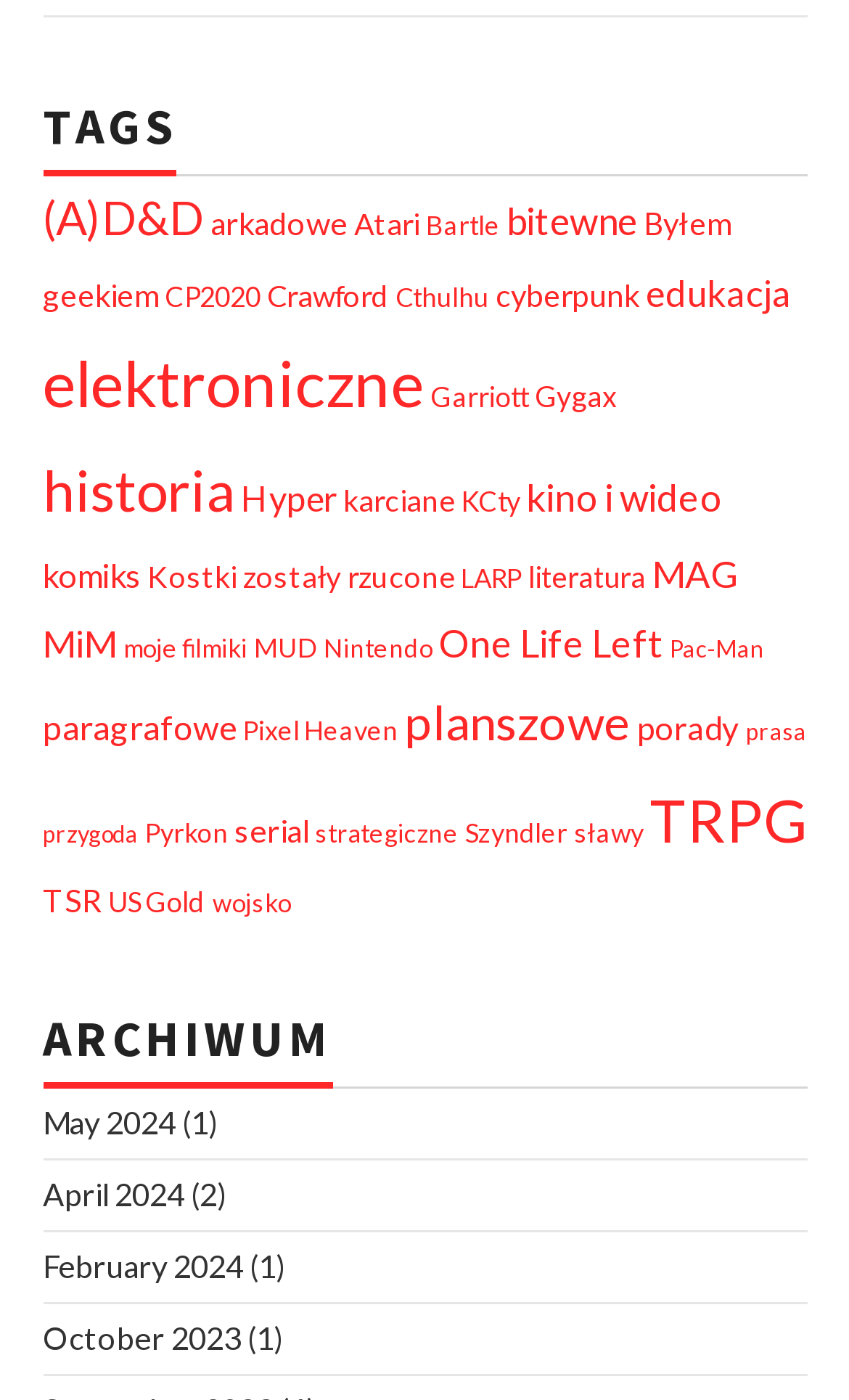Determine the bounding box coordinates of the element's region needed to click to follow the instruction: "Explore items under 'elektroniczne'". Provide these coordinates as four float numbers between 0 and 1, formatted as [left, top, right, bottom].

[0.05, 0.245, 0.499, 0.3]